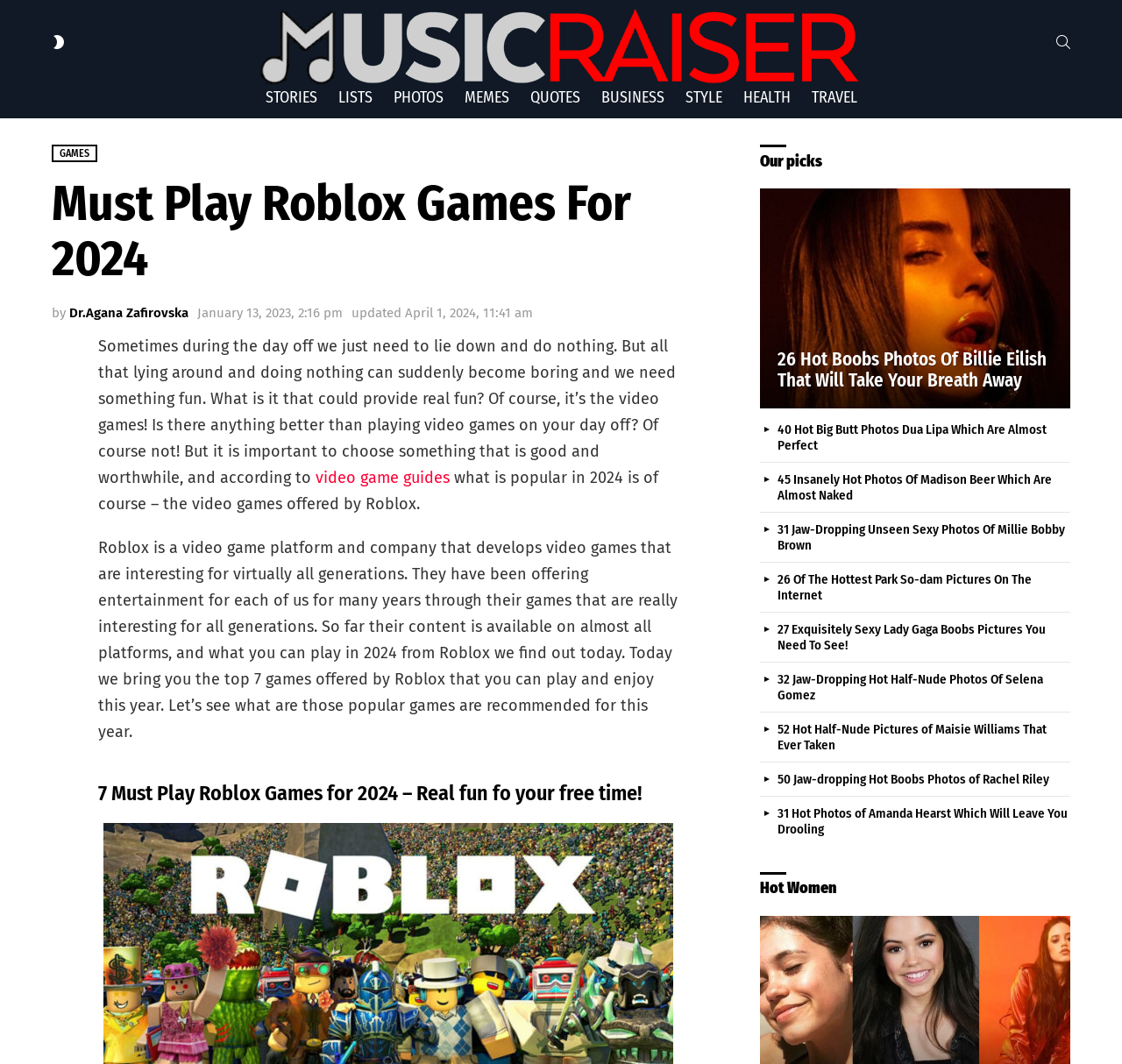What is the author's name of the article? Please answer the question using a single word or phrase based on the image.

Dr. Agana Zafirovska